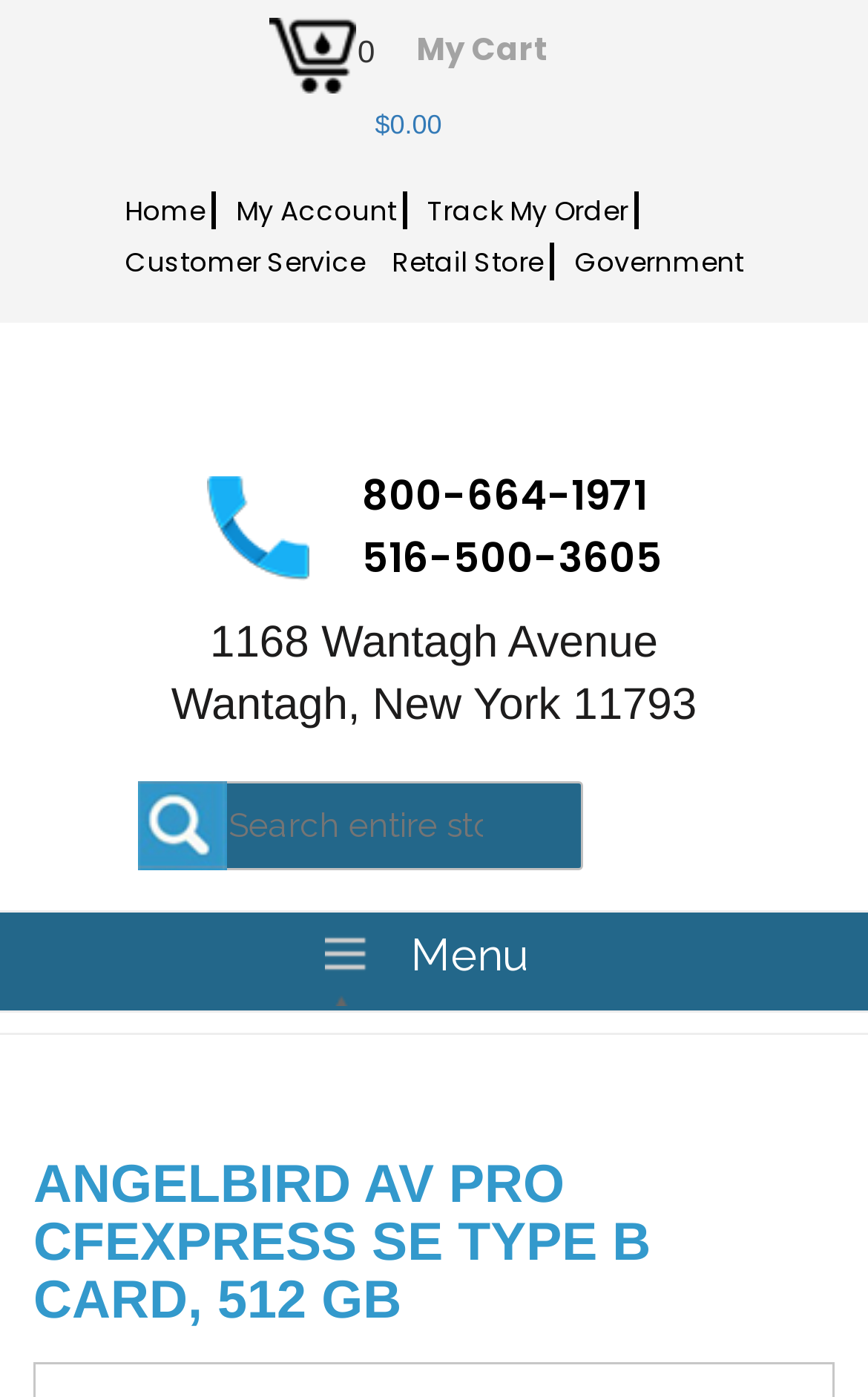Please give a short response to the question using one word or a phrase:
What is the address of the retail store?

1168 Wantagh Avenue, Wantagh, New York 11793